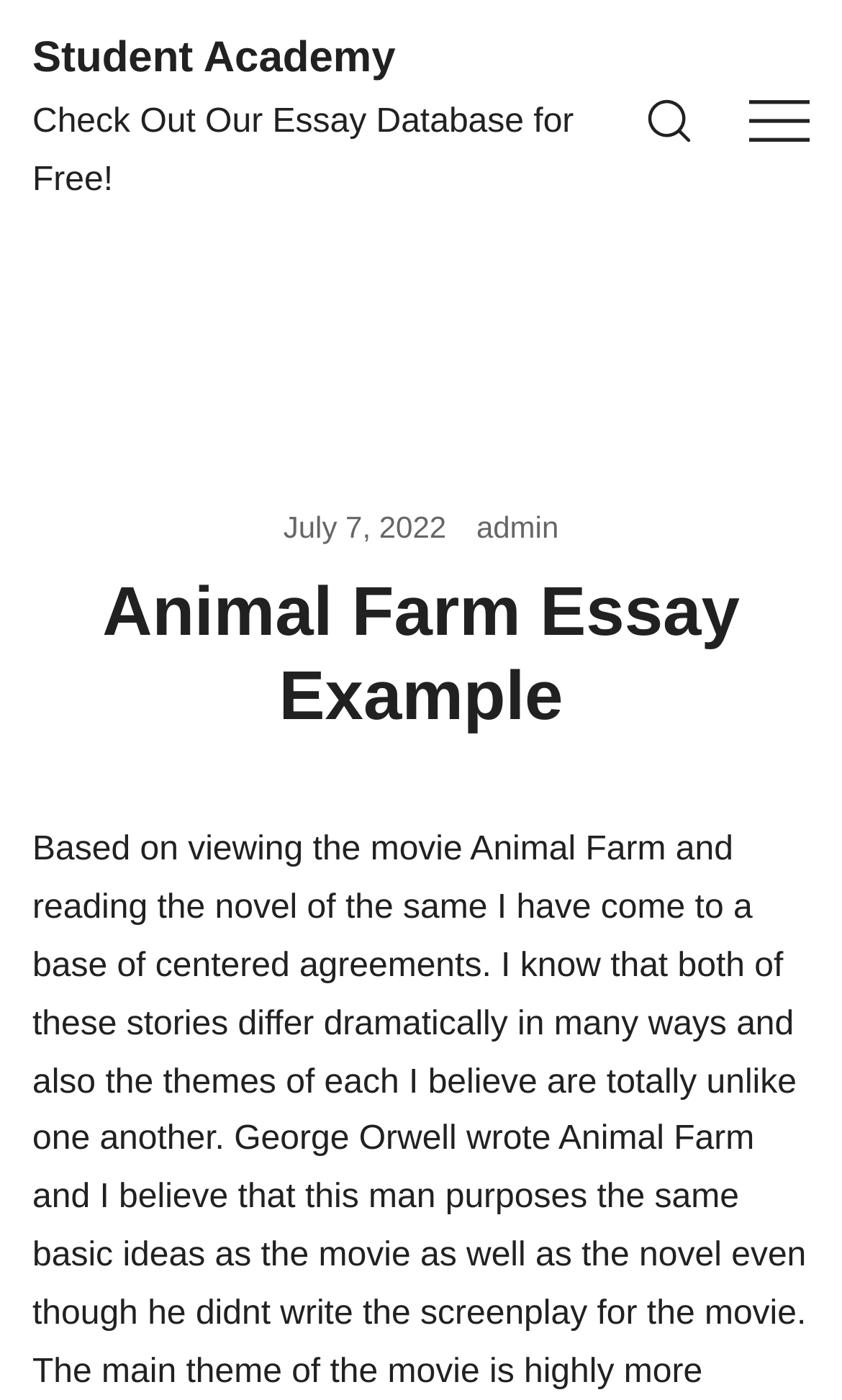Show the bounding box coordinates for the HTML element as described: "admin".

[0.566, 0.364, 0.664, 0.388]